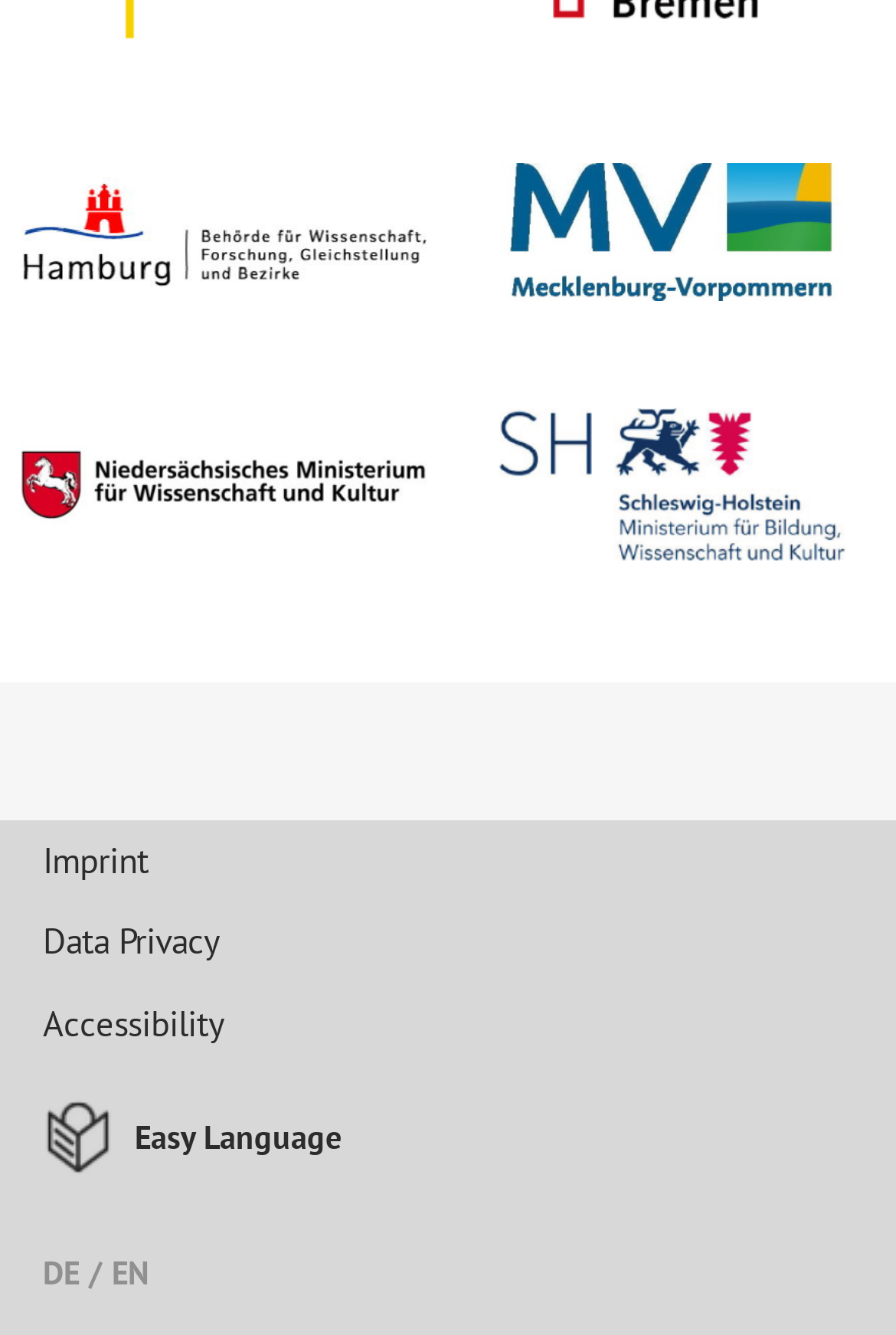Answer the question in one word or a short phrase:
How many logos are present at the top?

4